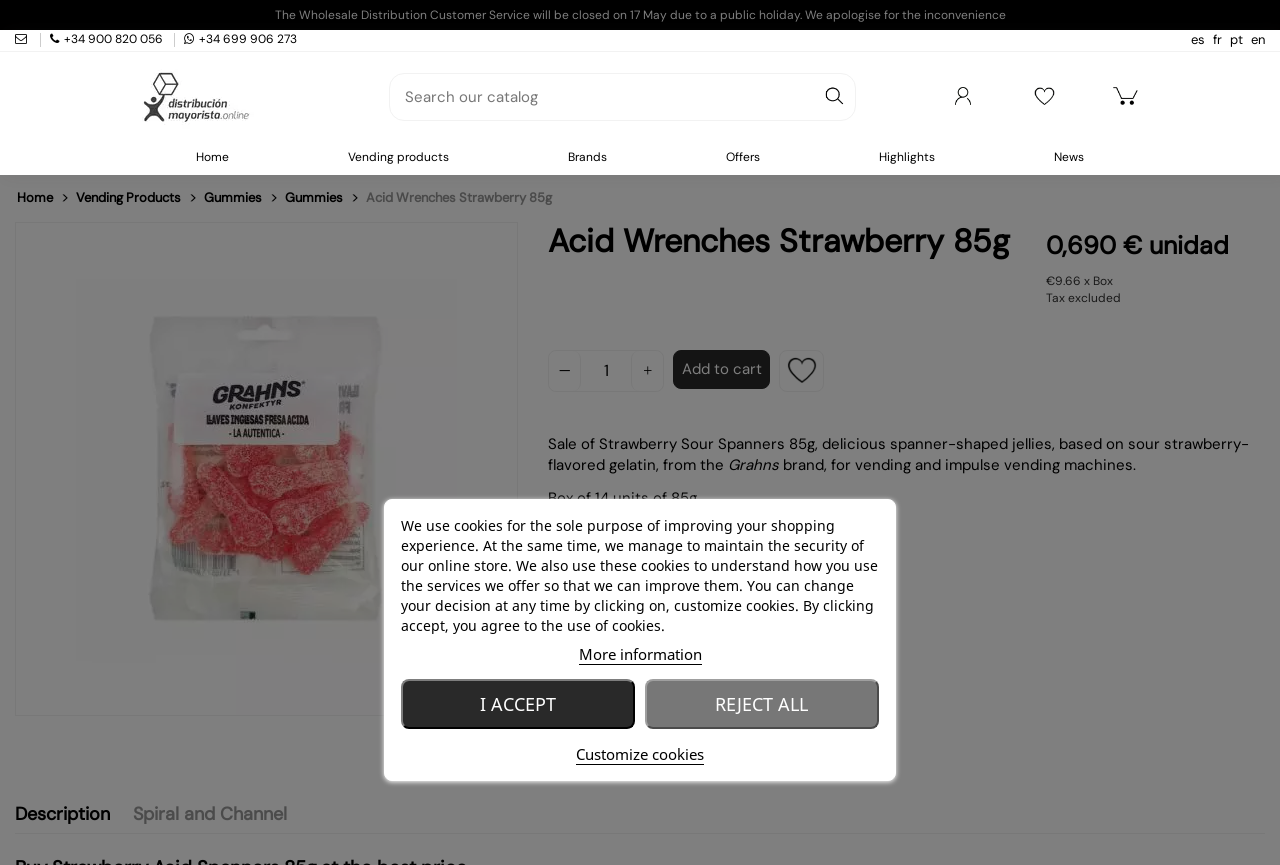Determine the webpage's heading and output its text content.

Acid Wrenches Strawberry 85g